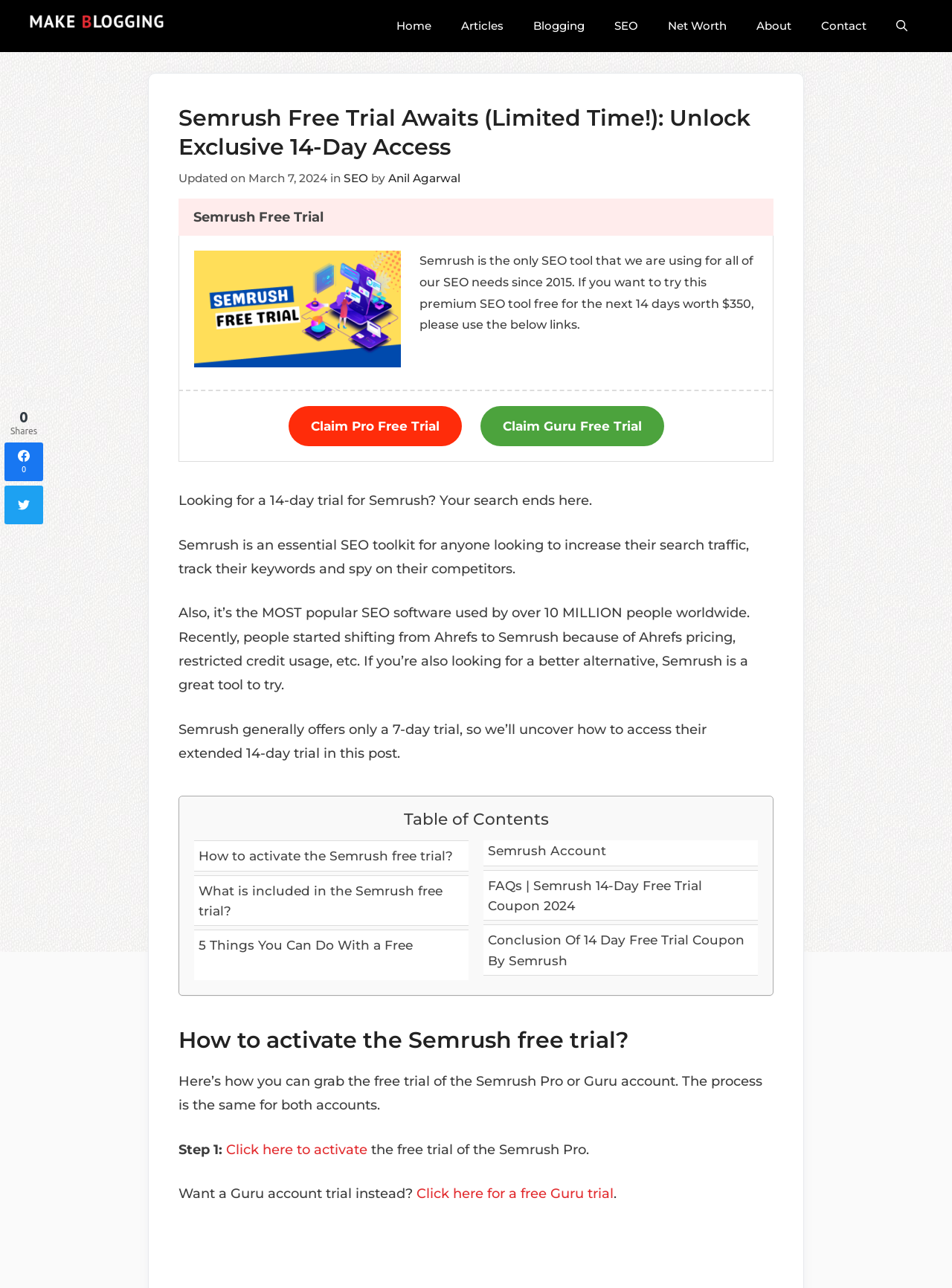Please indicate the bounding box coordinates of the element's region to be clicked to achieve the instruction: "Click on the 'Claim Guru Free Trial' button". Provide the coordinates as four float numbers between 0 and 1, i.e., [left, top, right, bottom].

[0.504, 0.315, 0.697, 0.346]